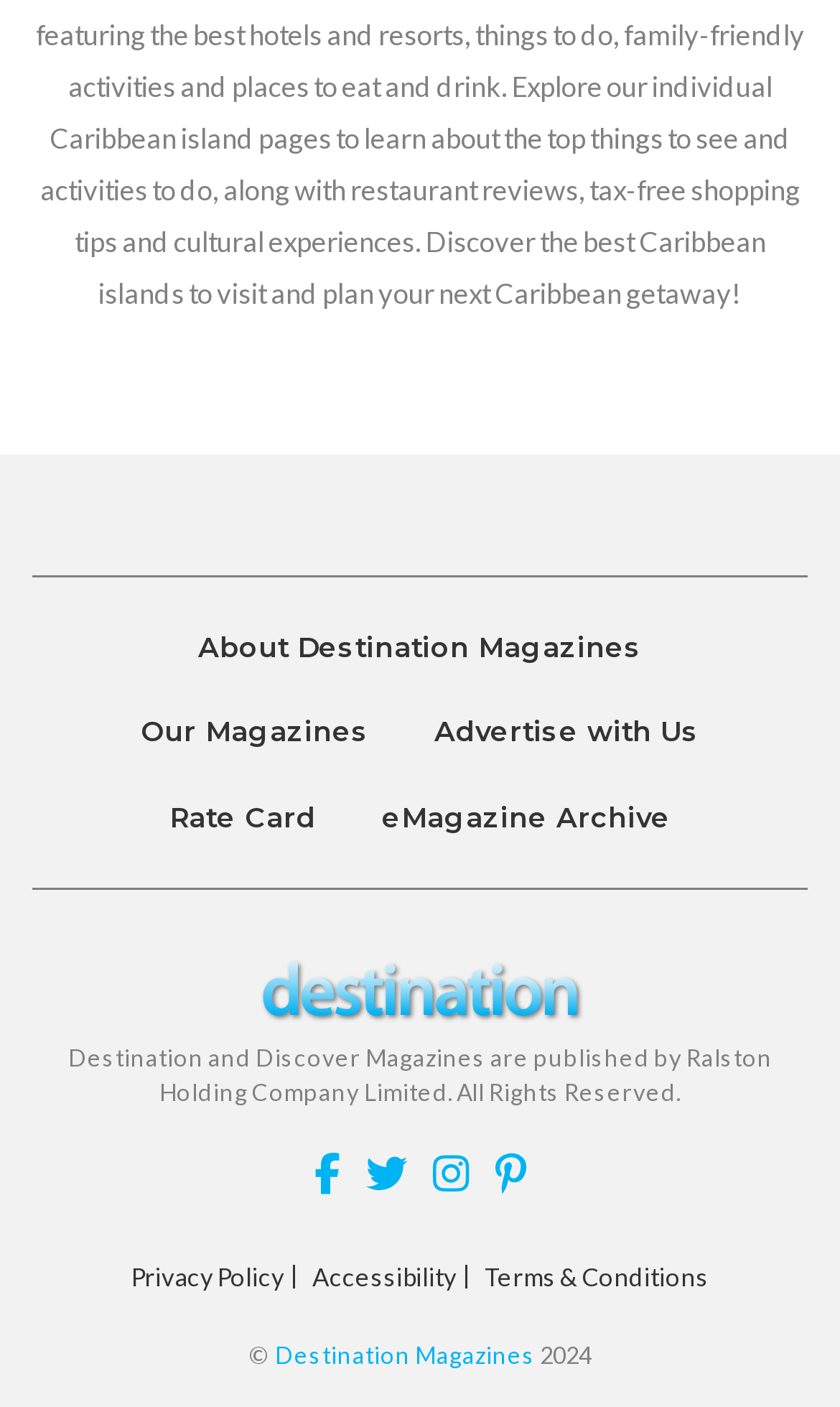Using the provided element description, identify the bounding box coordinates as (top-left x, top-left y, bottom-right x, bottom-right y). Ensure all values are between 0 and 1. Description: Longhill Energy Launches New Website

None